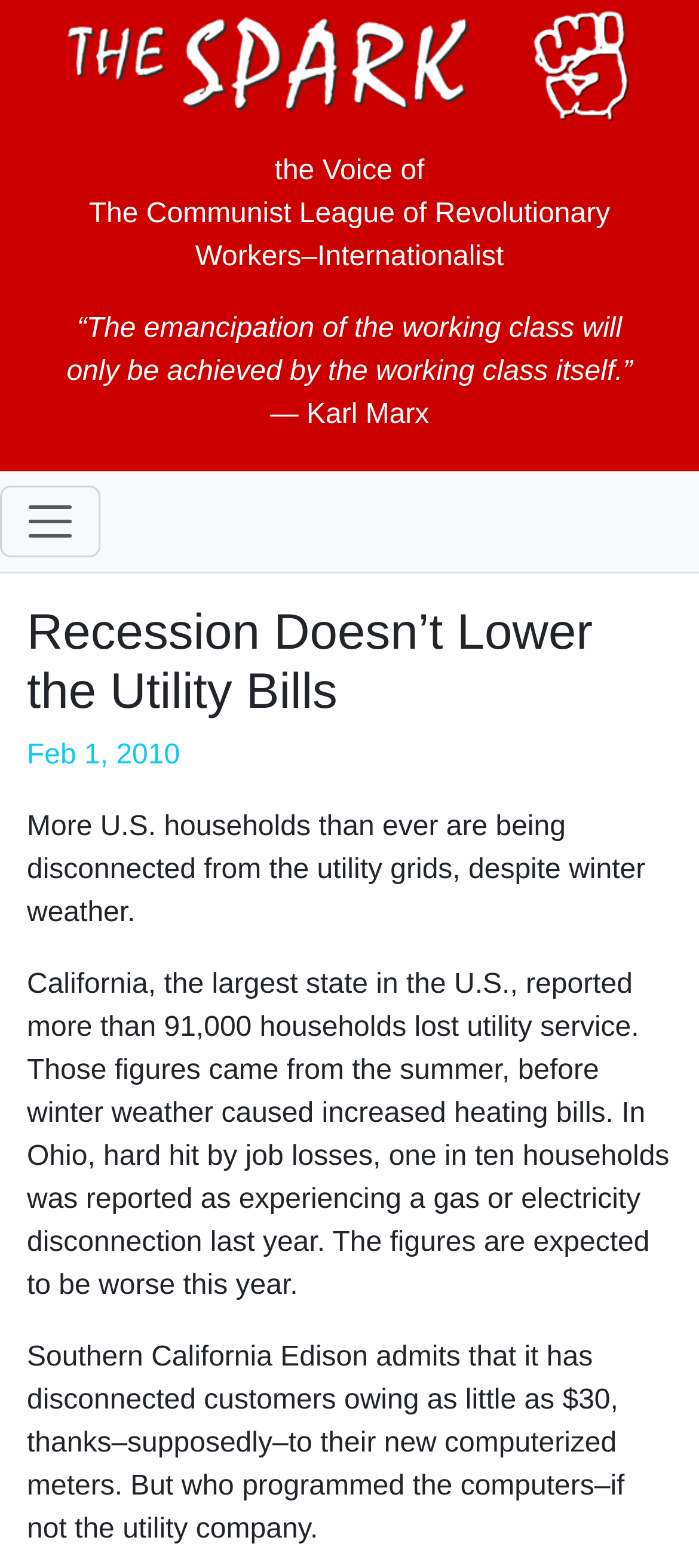Please reply with a single word or brief phrase to the question: 
In which state did one in ten households experience a gas or electricity disconnection?

Ohio